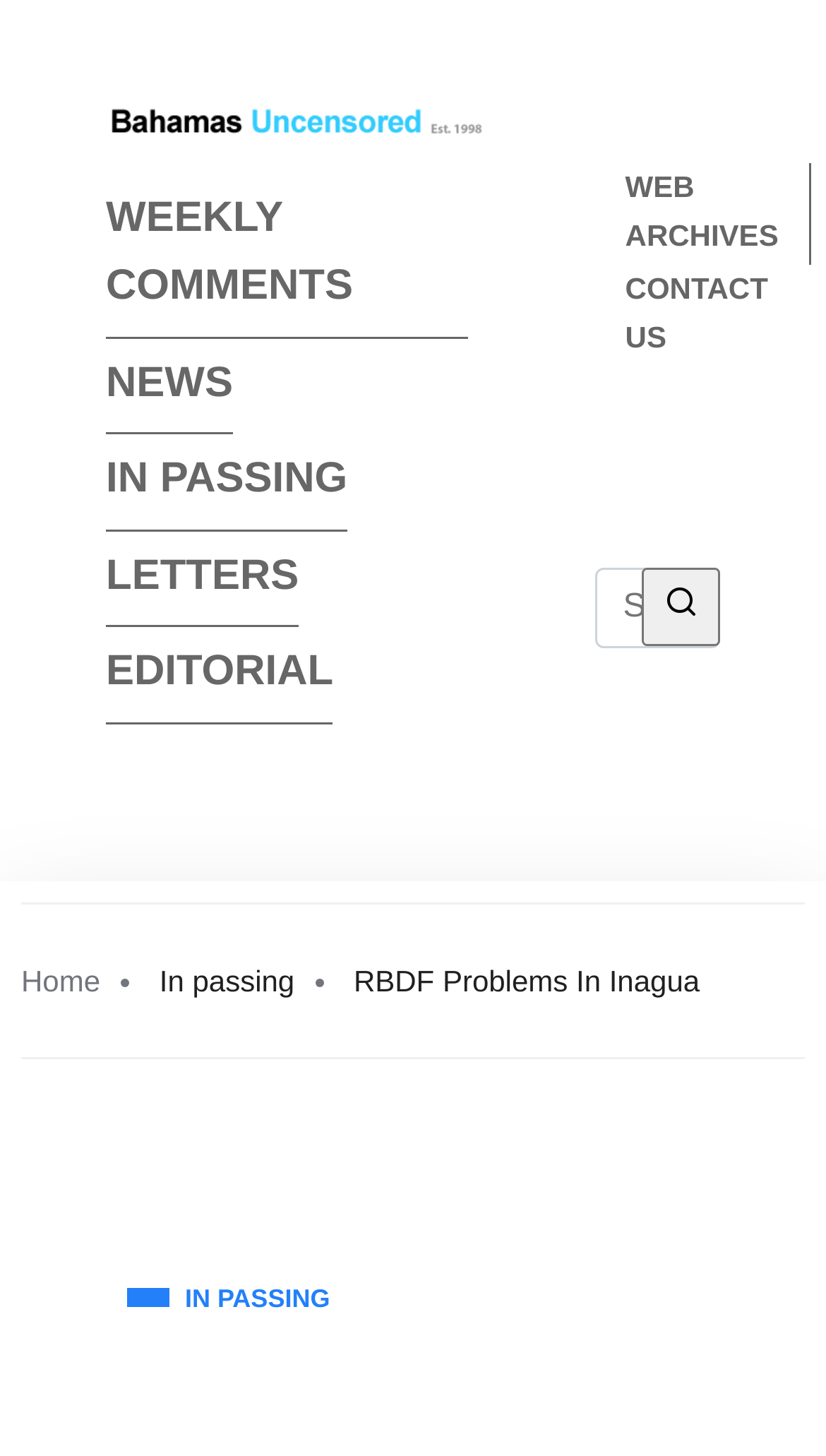Determine the bounding box coordinates for the area that should be clicked to carry out the following instruction: "visit the NEWS page".

[0.128, 0.239, 0.282, 0.298]